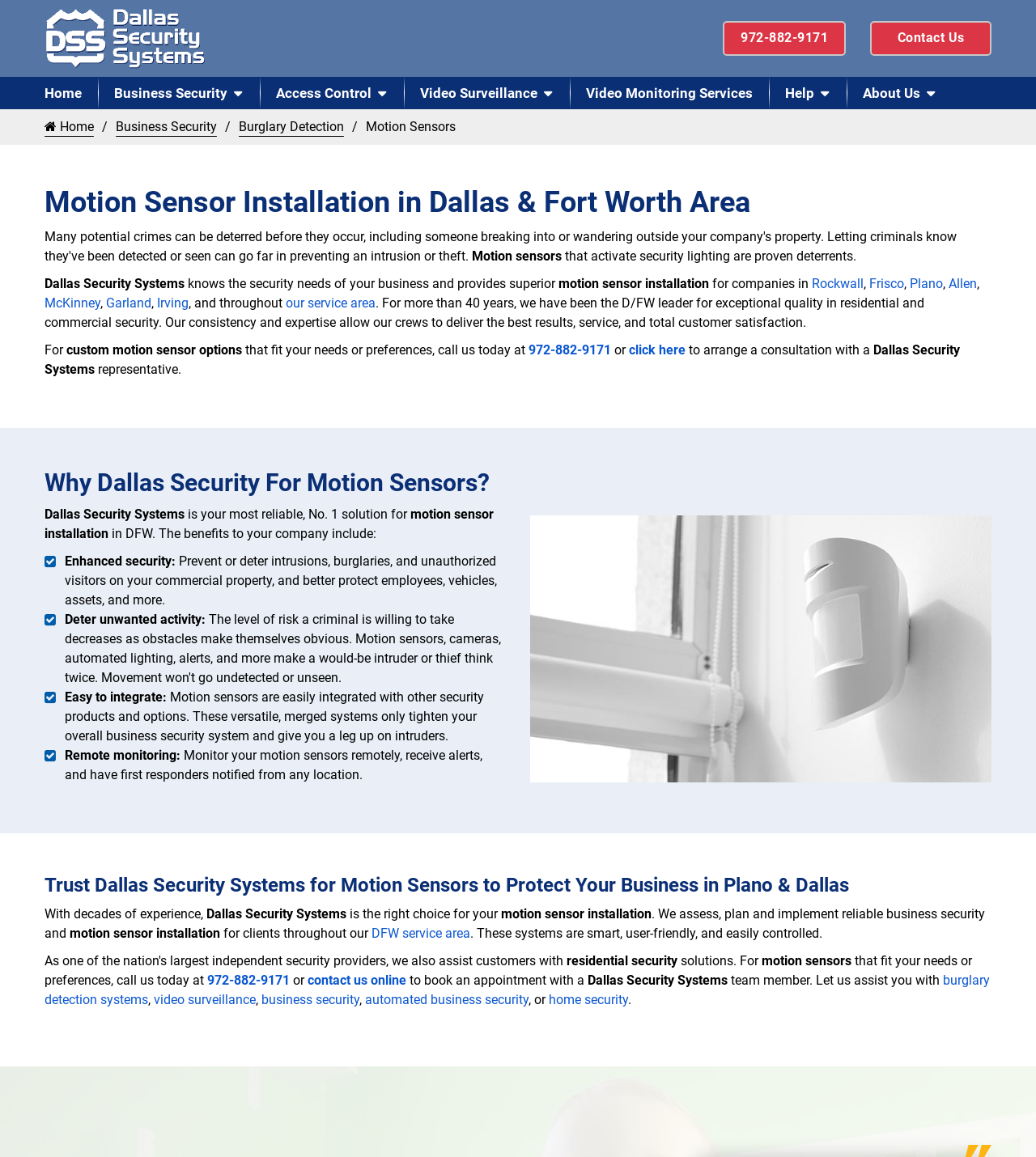What is the benefit of motion sensors in business security?
Based on the image, please offer an in-depth response to the question.

According to the webpage, one of the benefits of motion sensors in business security is enhanced security, which can prevent or deter intrusions, burglaries, and unauthorized visitors on commercial property.